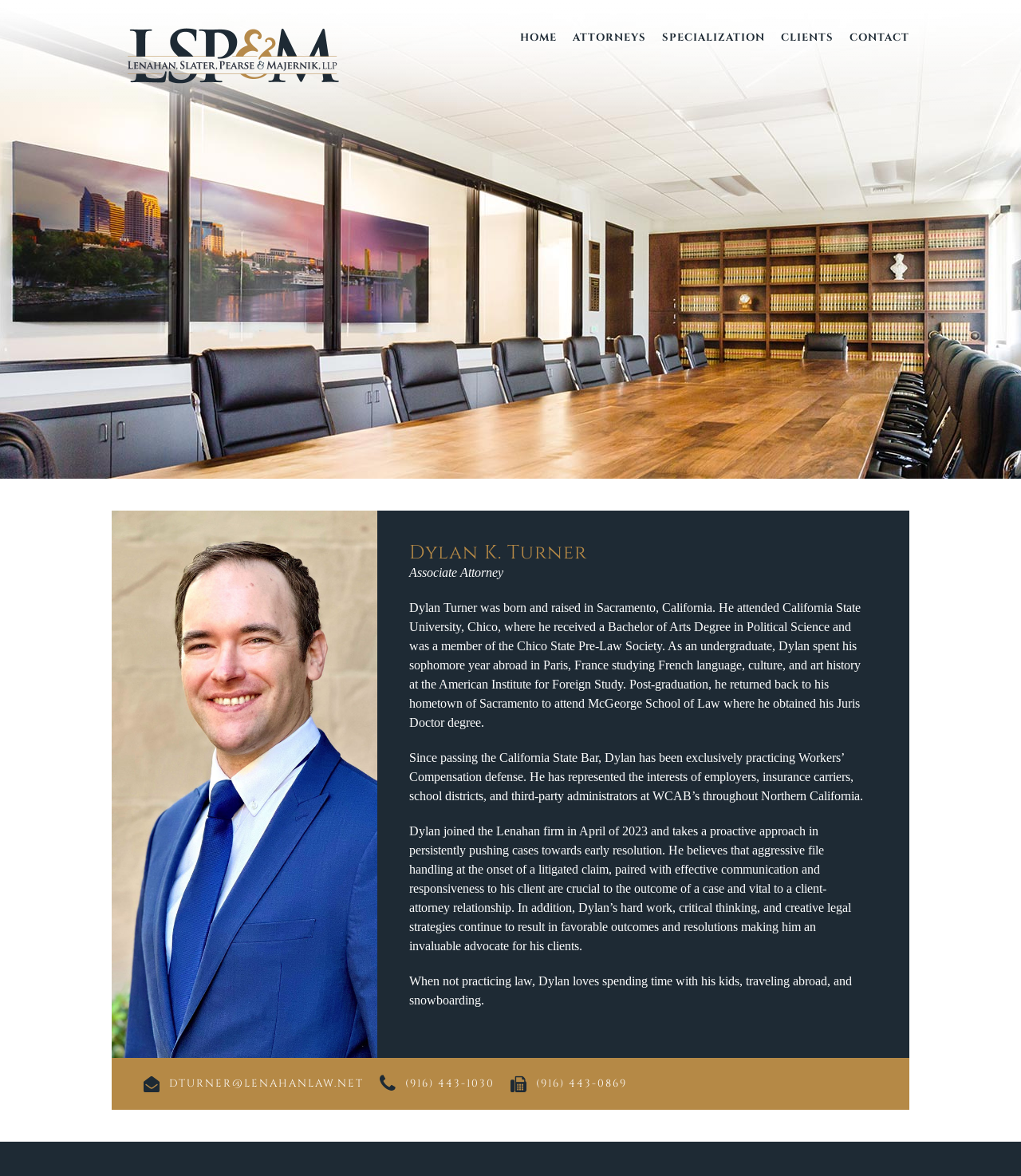Please provide a one-word or phrase answer to the question: 
Where is Dylan K. Turner from?

Sacramento, California